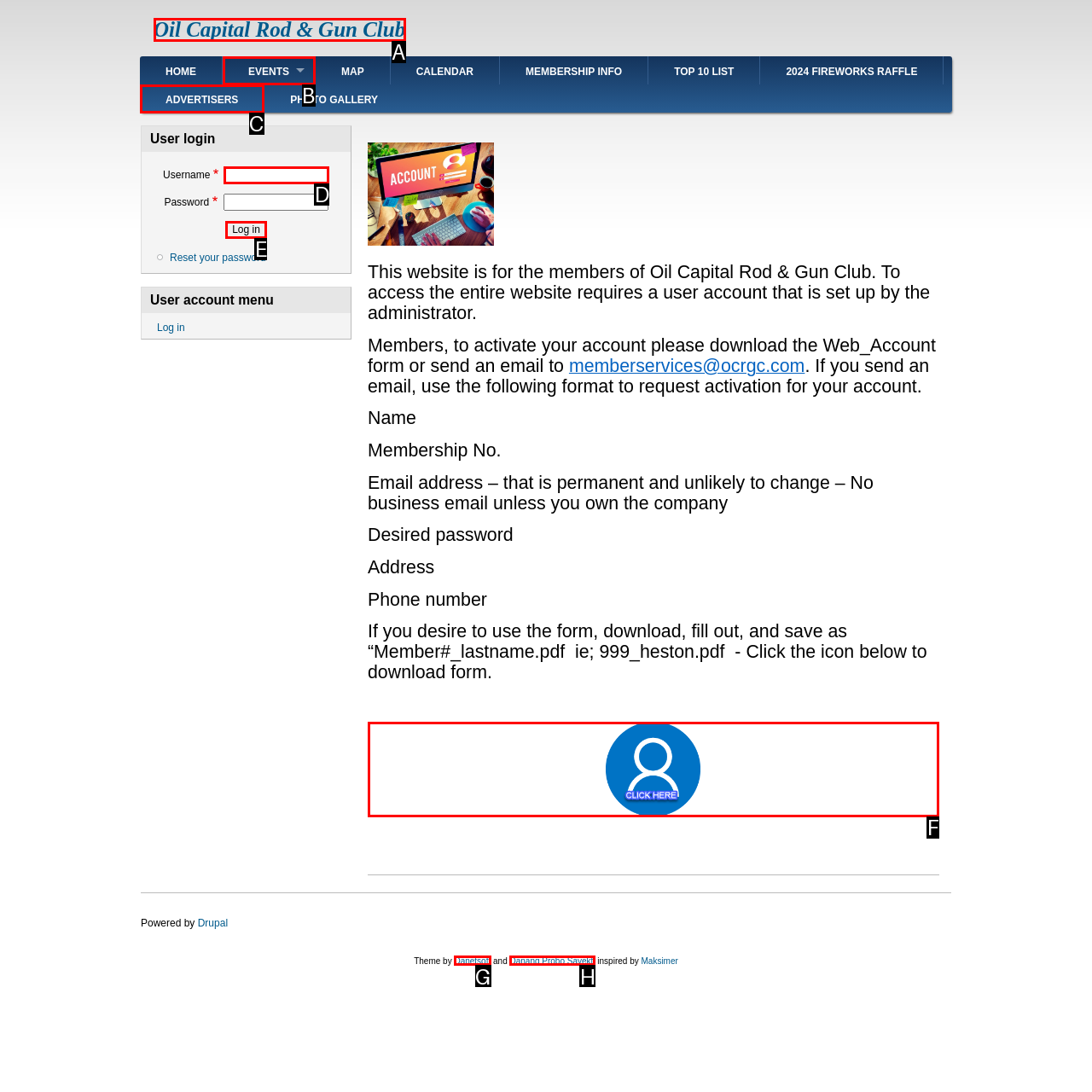To complete the instruction: Download the Web_Account form, which HTML element should be clicked?
Respond with the option's letter from the provided choices.

F